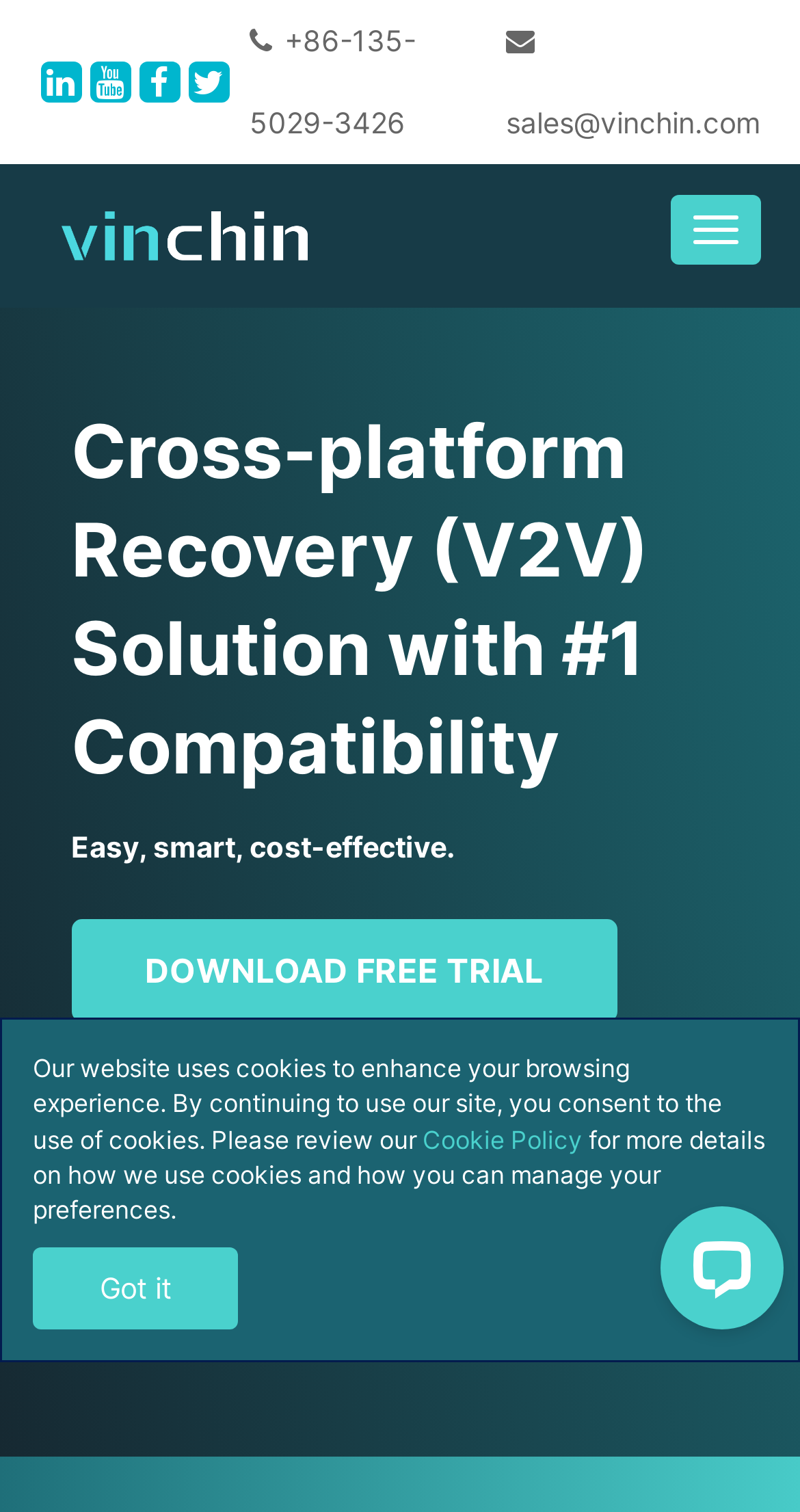What is the phone number on the webpage?
Using the image, respond with a single word or phrase.

+86-135-5029-3426